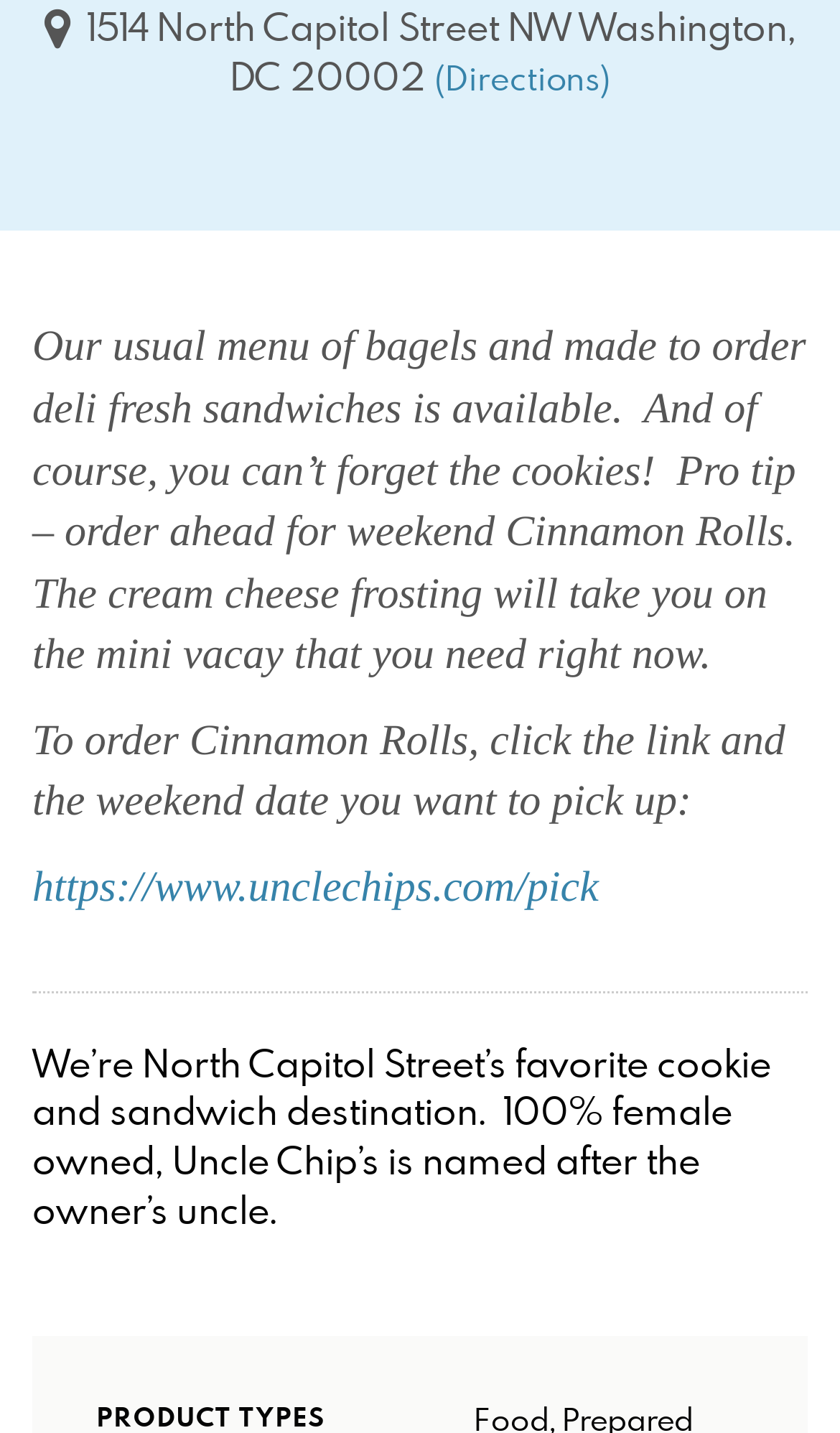Identify the coordinates of the bounding box for the element described below: "https://www.unclechips.com/pick". Return the coordinates as four float numbers between 0 and 1: [left, top, right, bottom].

[0.038, 0.603, 0.713, 0.636]